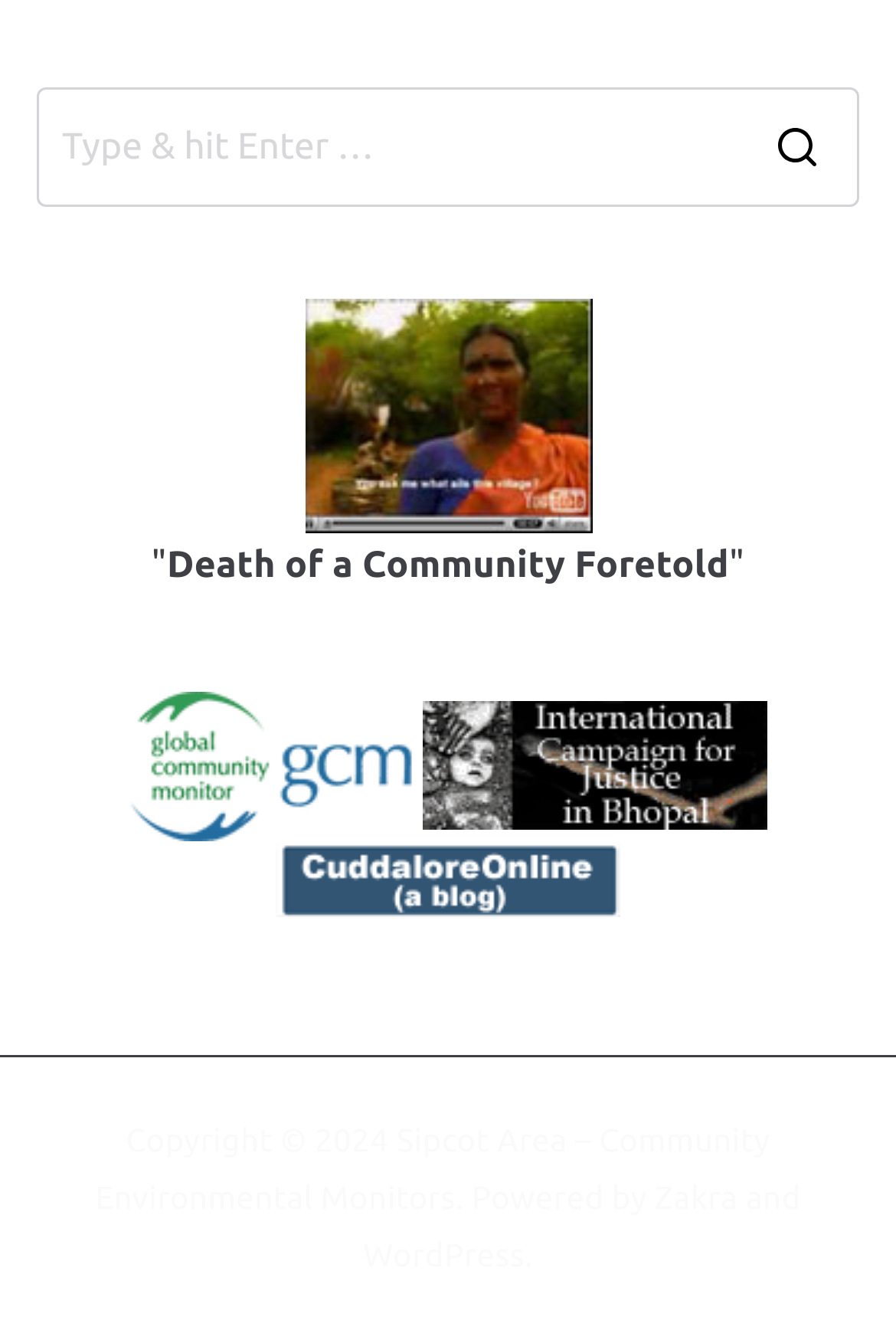Specify the bounding box coordinates of the area to click in order to follow the given instruction: "Check out Bhopal.Net."

[0.473, 0.523, 0.857, 0.619]